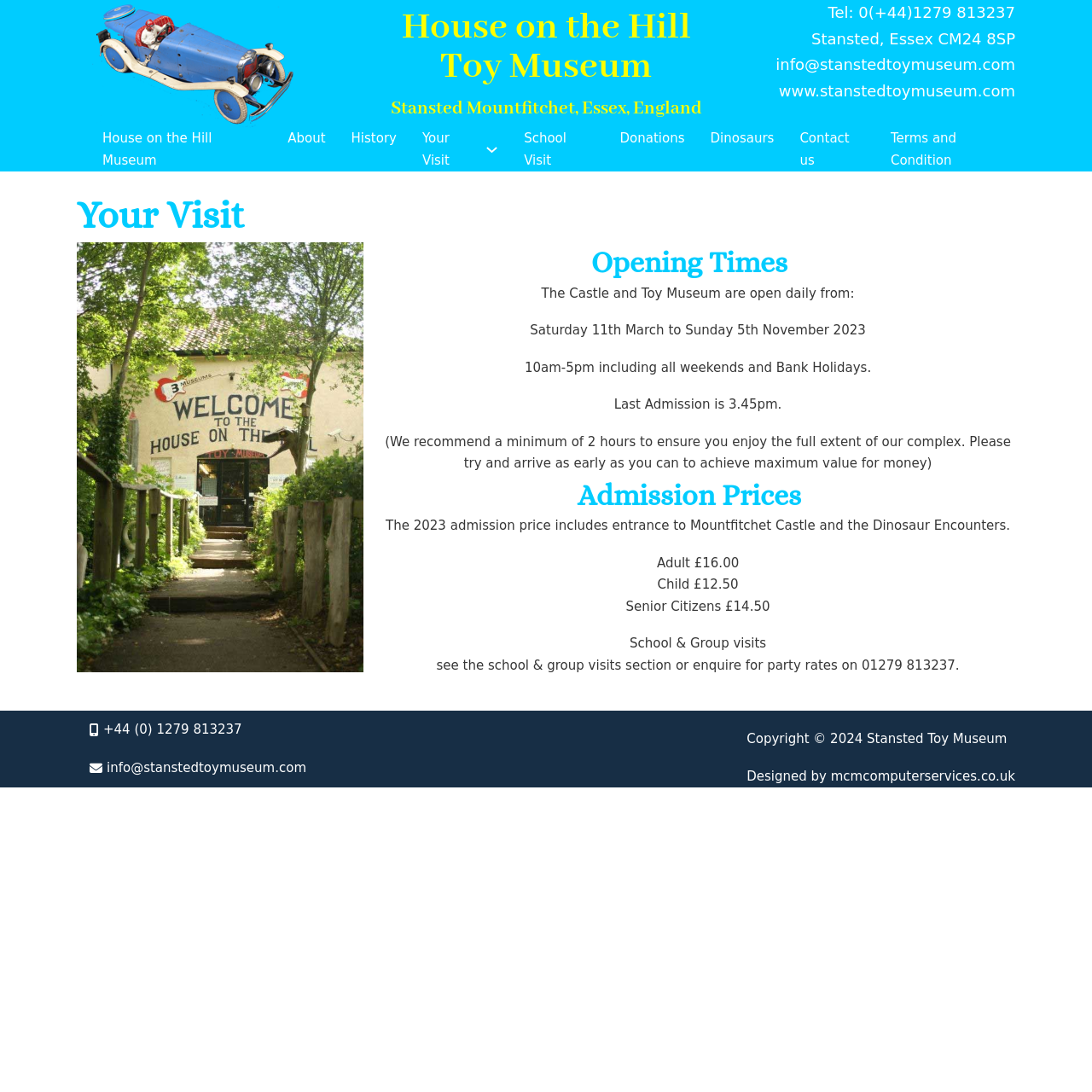Determine the bounding box coordinates (top-left x, top-left y, bottom-right x, bottom-right y) of the UI element described in the following text: School Visit

[0.48, 0.117, 0.544, 0.157]